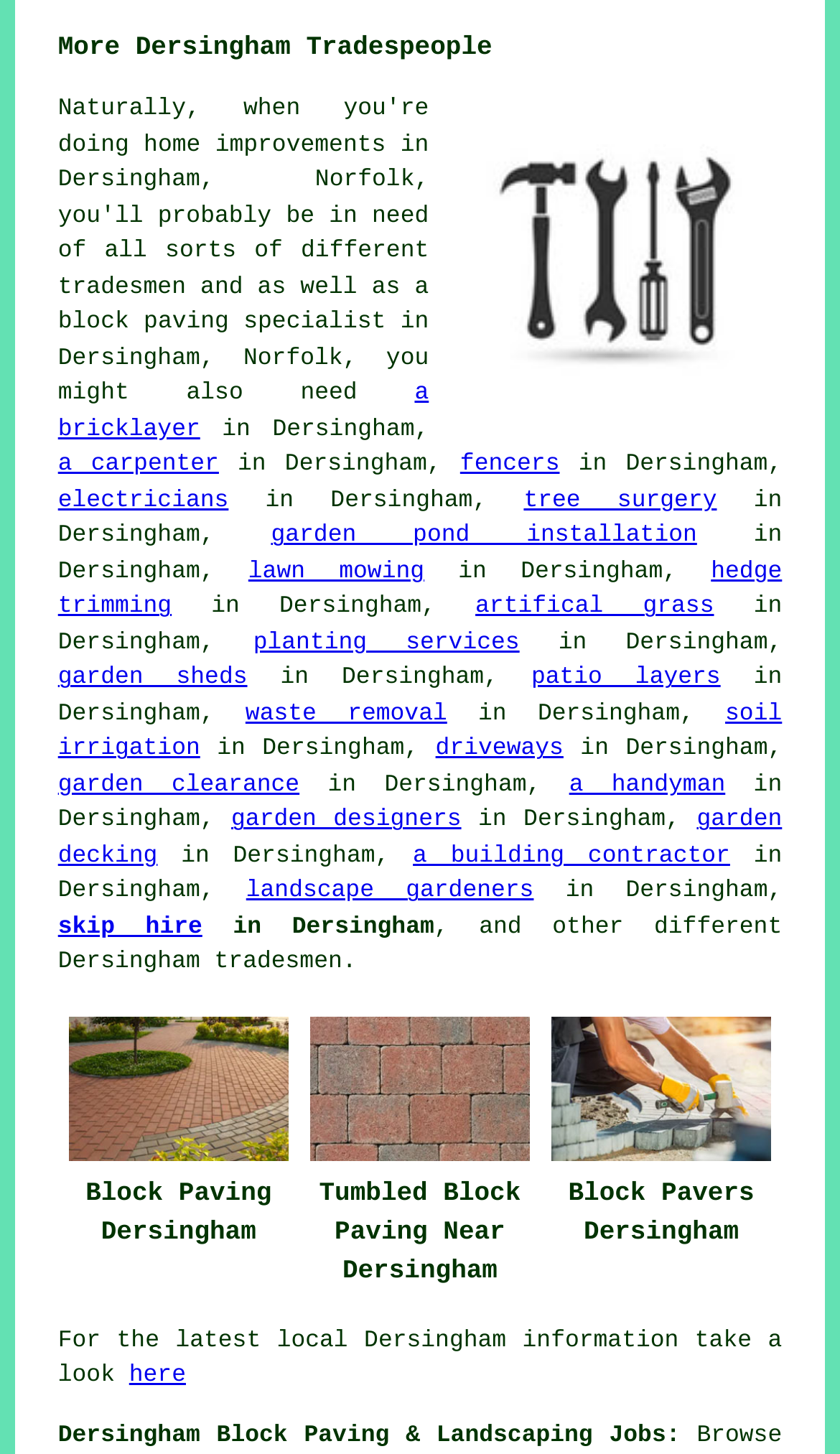Is there a call-to-action on this webpage?
Answer with a single word or short phrase according to what you see in the image.

Yes